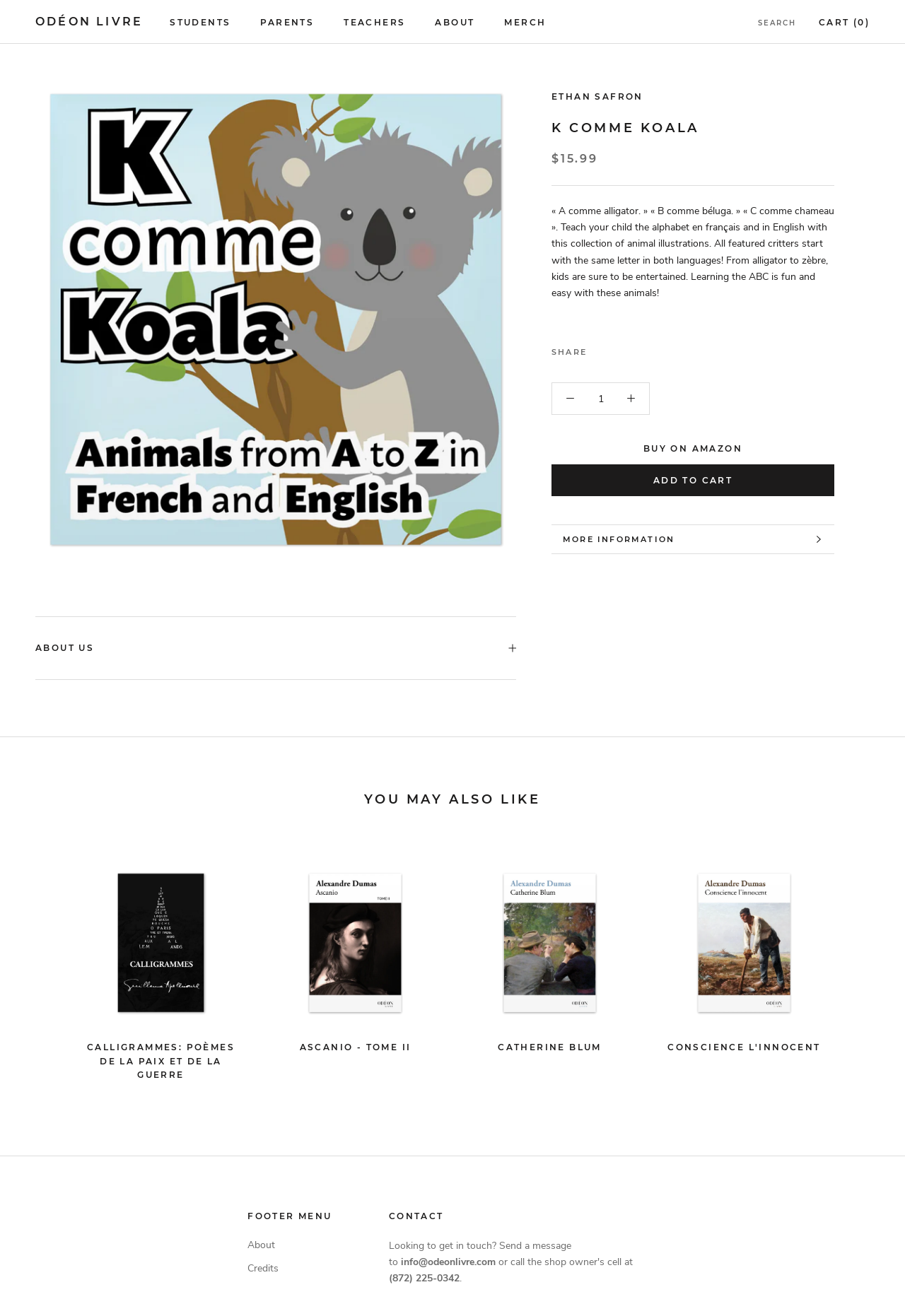What is the author's name?
Please describe in detail the information shown in the image to answer the question.

The author's name can be found in the heading element with the text 'ETHAN SAFRON' which is a child of the main element and is located above the book title.